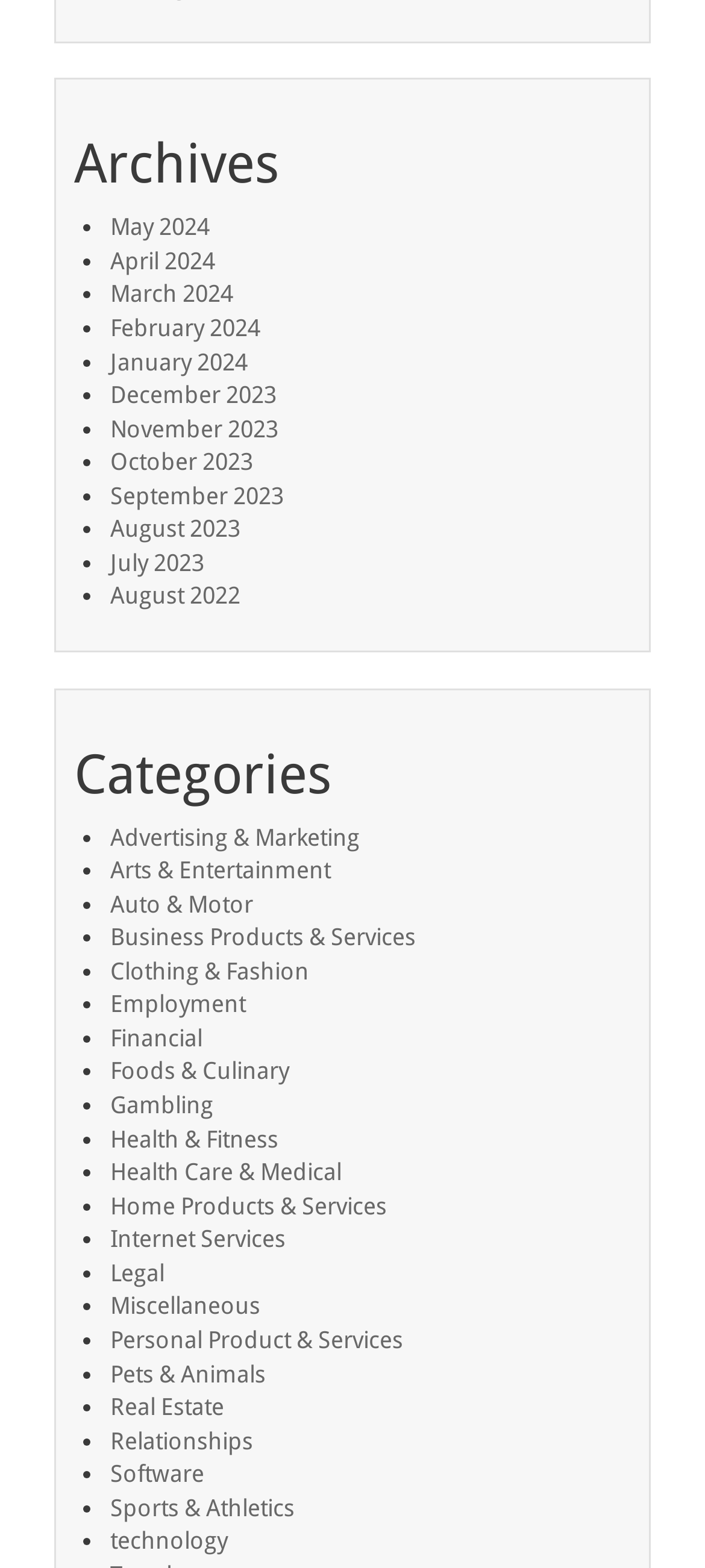Could you specify the bounding box coordinates for the clickable section to complete the following instruction: "View archives for May 2024"?

[0.156, 0.136, 0.297, 0.154]